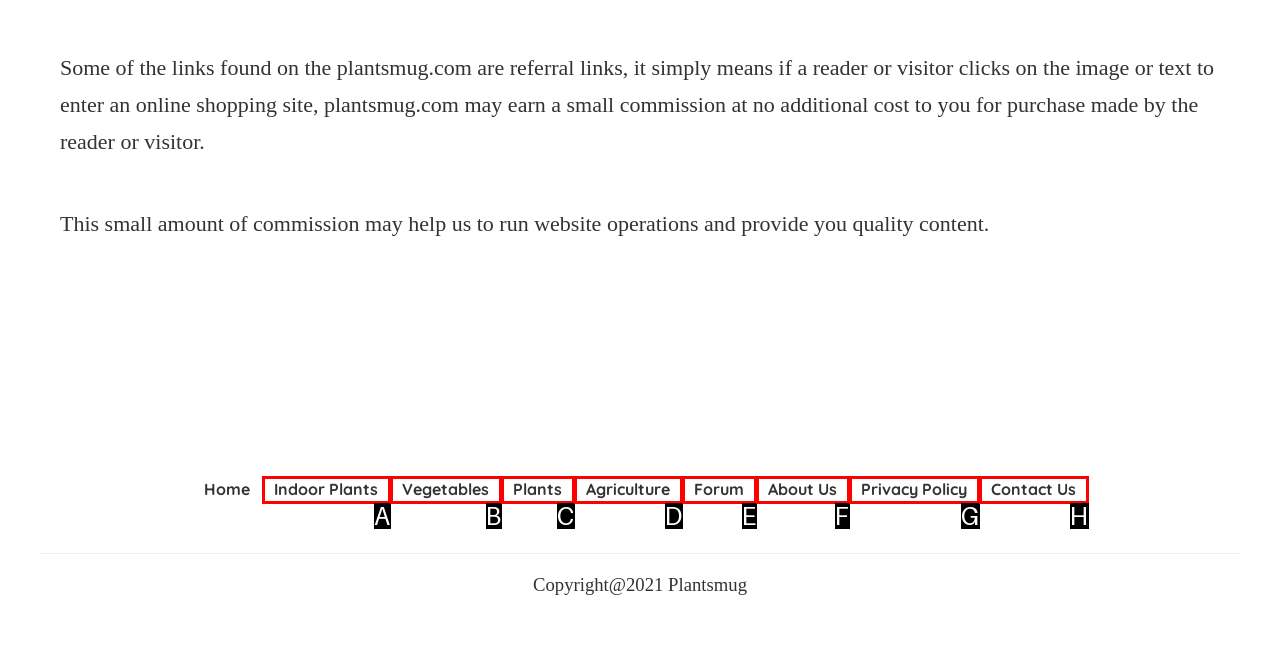What letter corresponds to the UI element described here: Contact Us
Reply with the letter from the options provided.

H